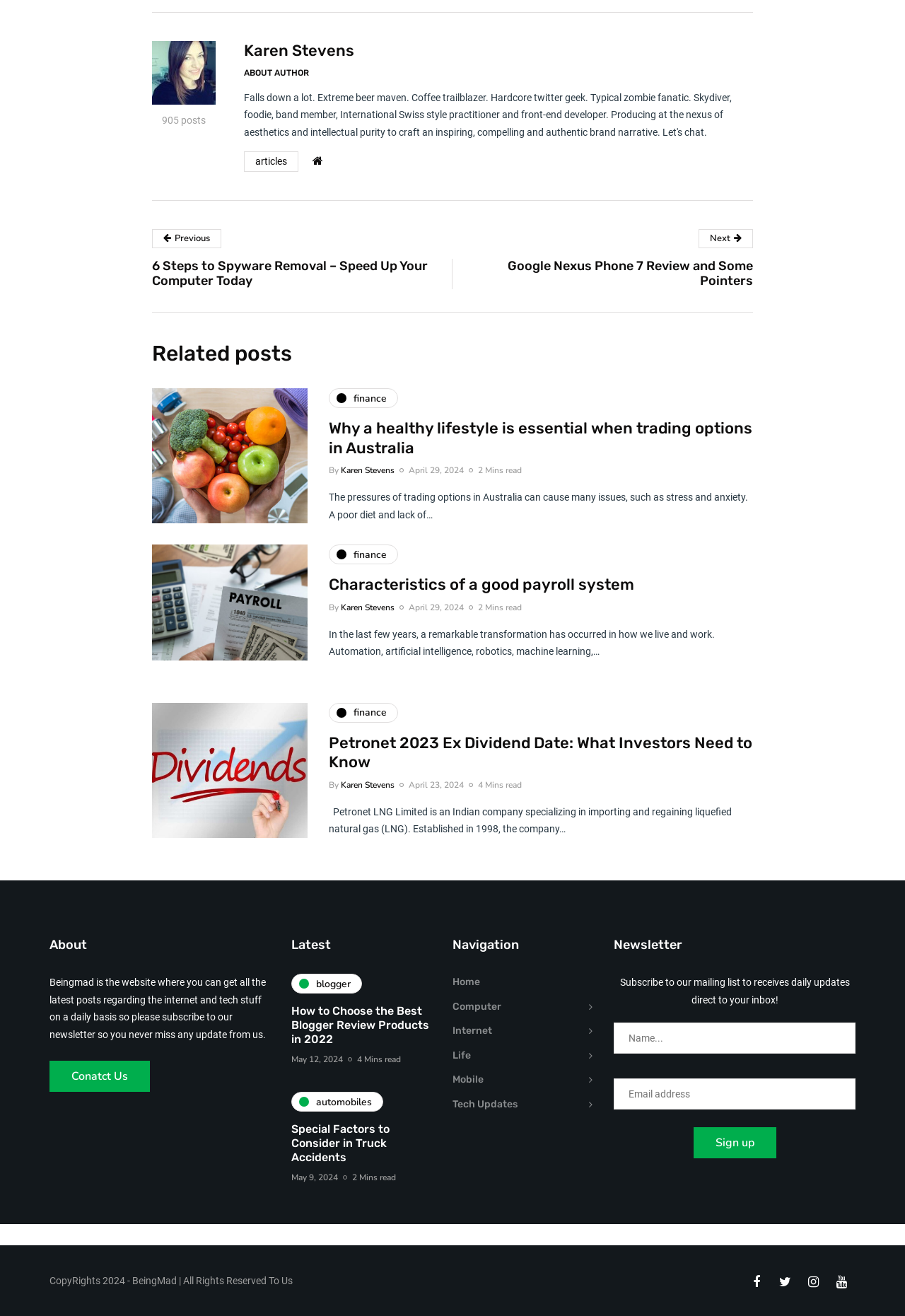Provide a thorough and detailed response to the question by examining the image: 
How many articles are written by Karen Stevens?

By analyzing the webpage, I found multiple articles written by Karen Stevens, including 'Why a healthy lifestyle is essential when trading options in Australia', 'Characteristics of a good payroll system', and 'Petronet 2023 Ex Dividend Date: What Investors Need to Know'.